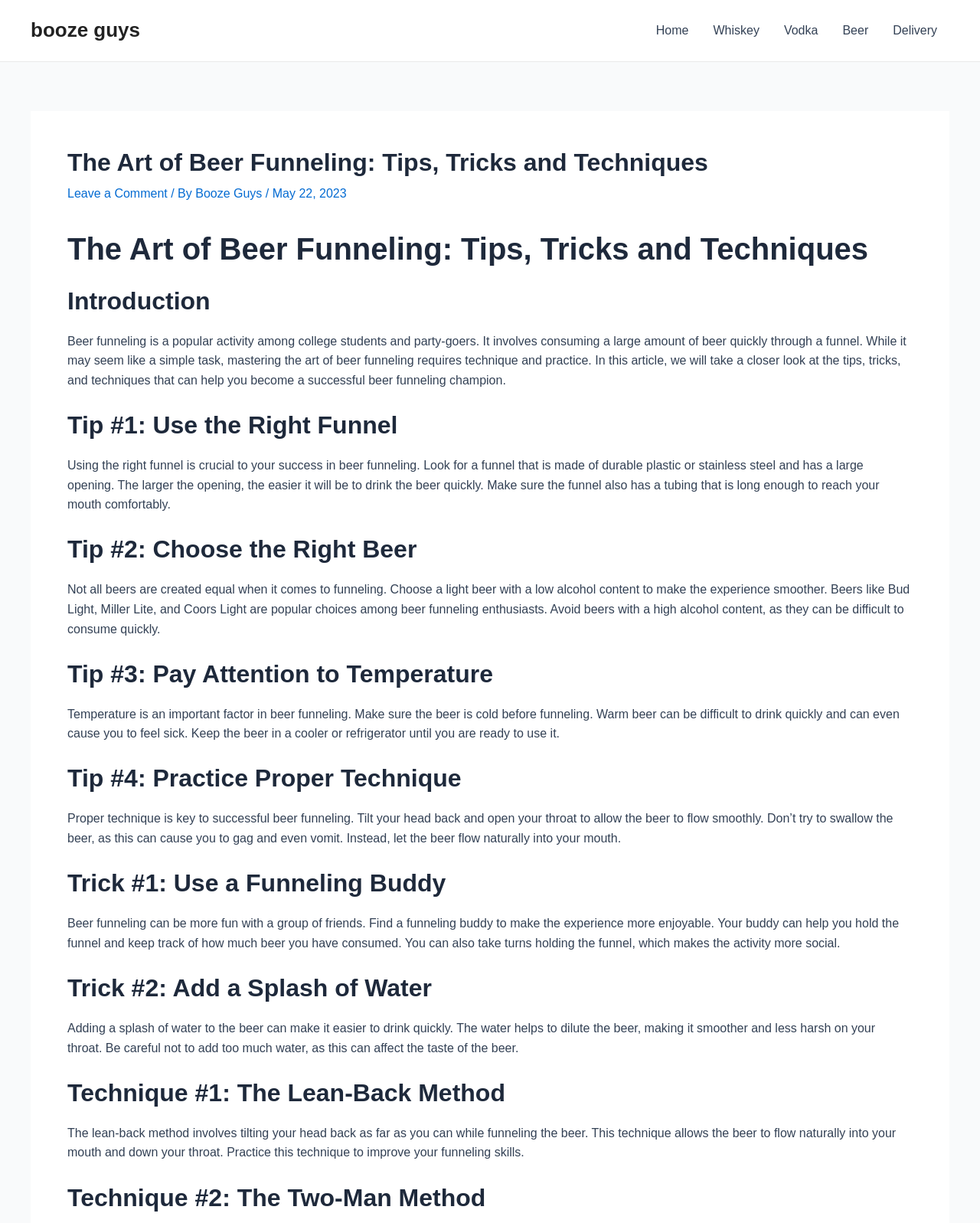Generate the title text from the webpage.

The Art of Beer Funneling: Tips, Tricks and Techniques